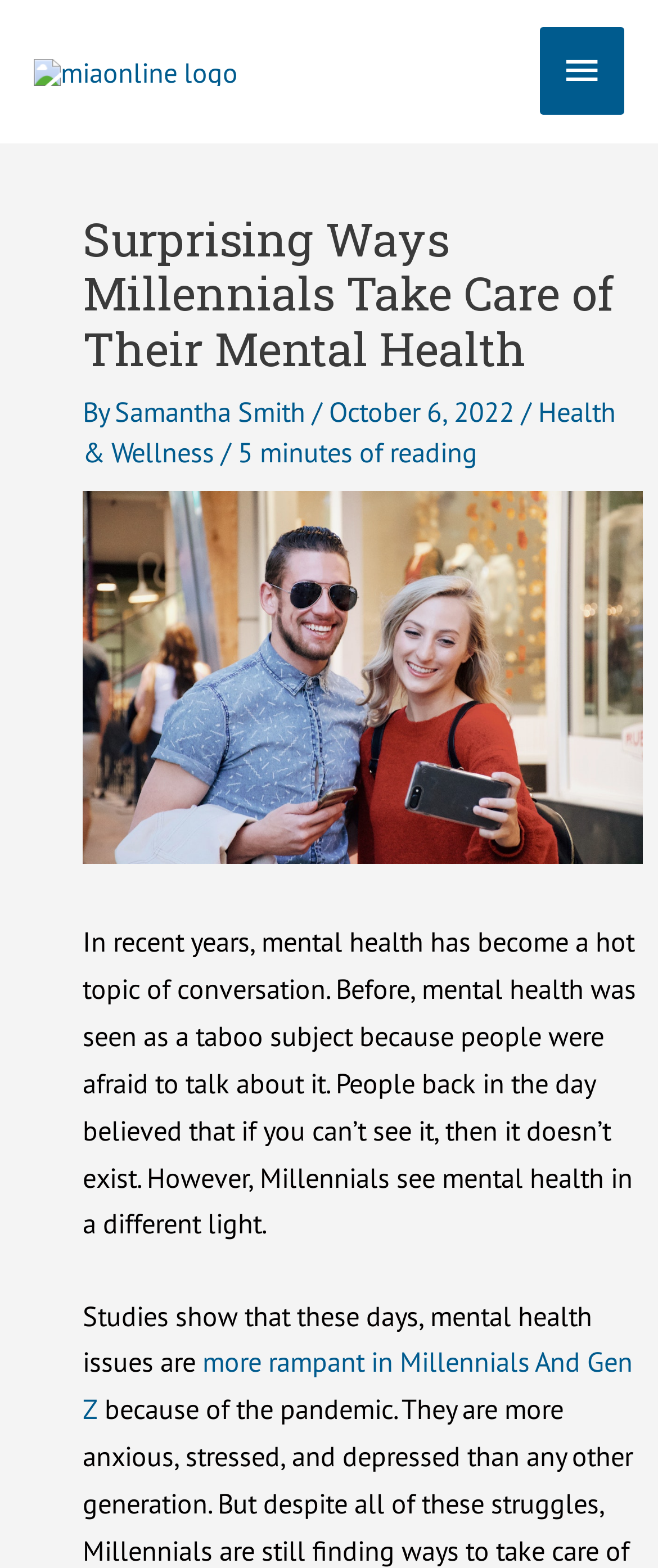Please determine the primary heading and provide its text.

Surprising Ways Millennials Take Care of Their Mental Health